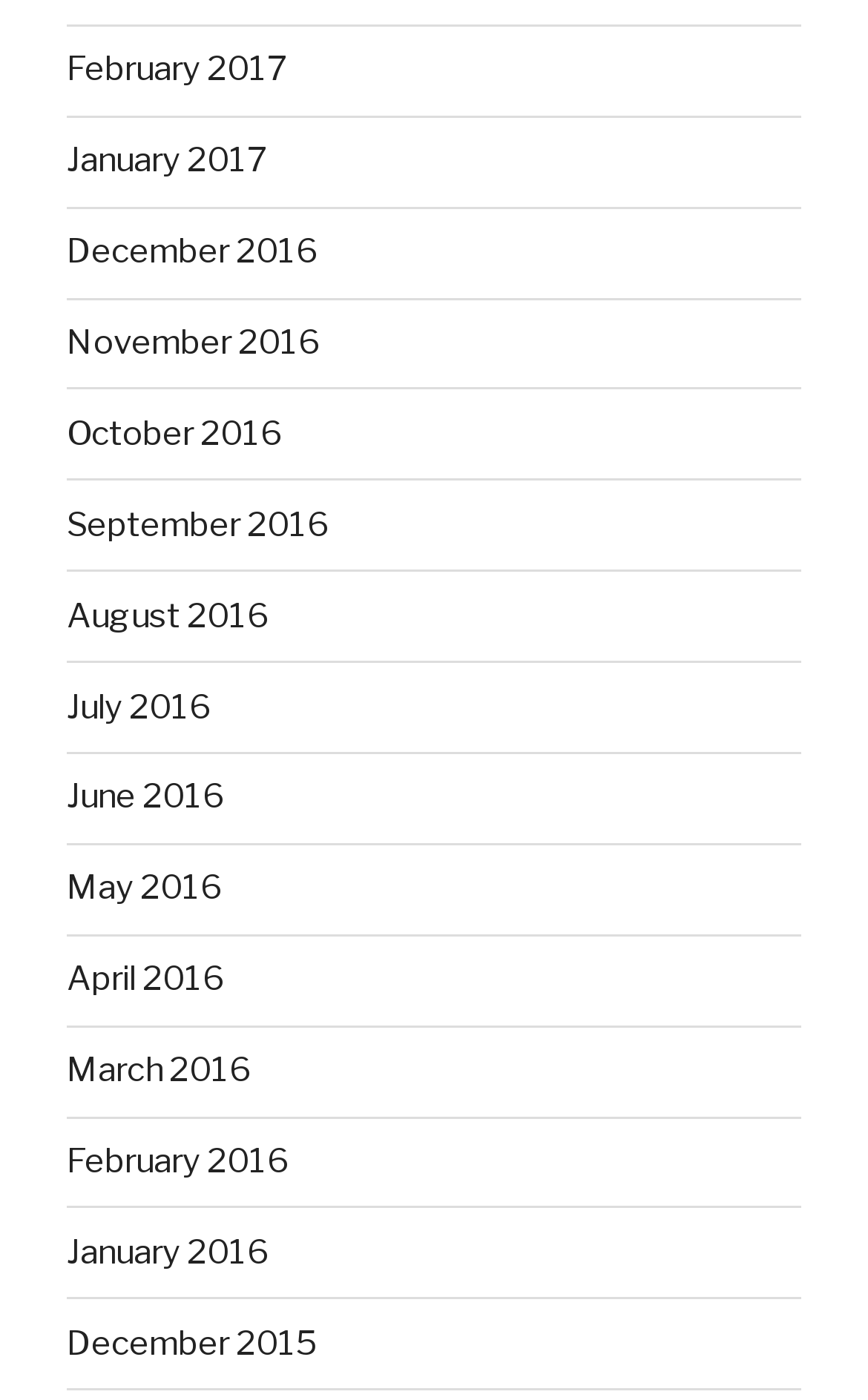What is the earliest month listed?
Could you please answer the question thoroughly and with as much detail as possible?

By examining the list of links, I found that the earliest month listed is December 2015, which is located at the bottom of the list.